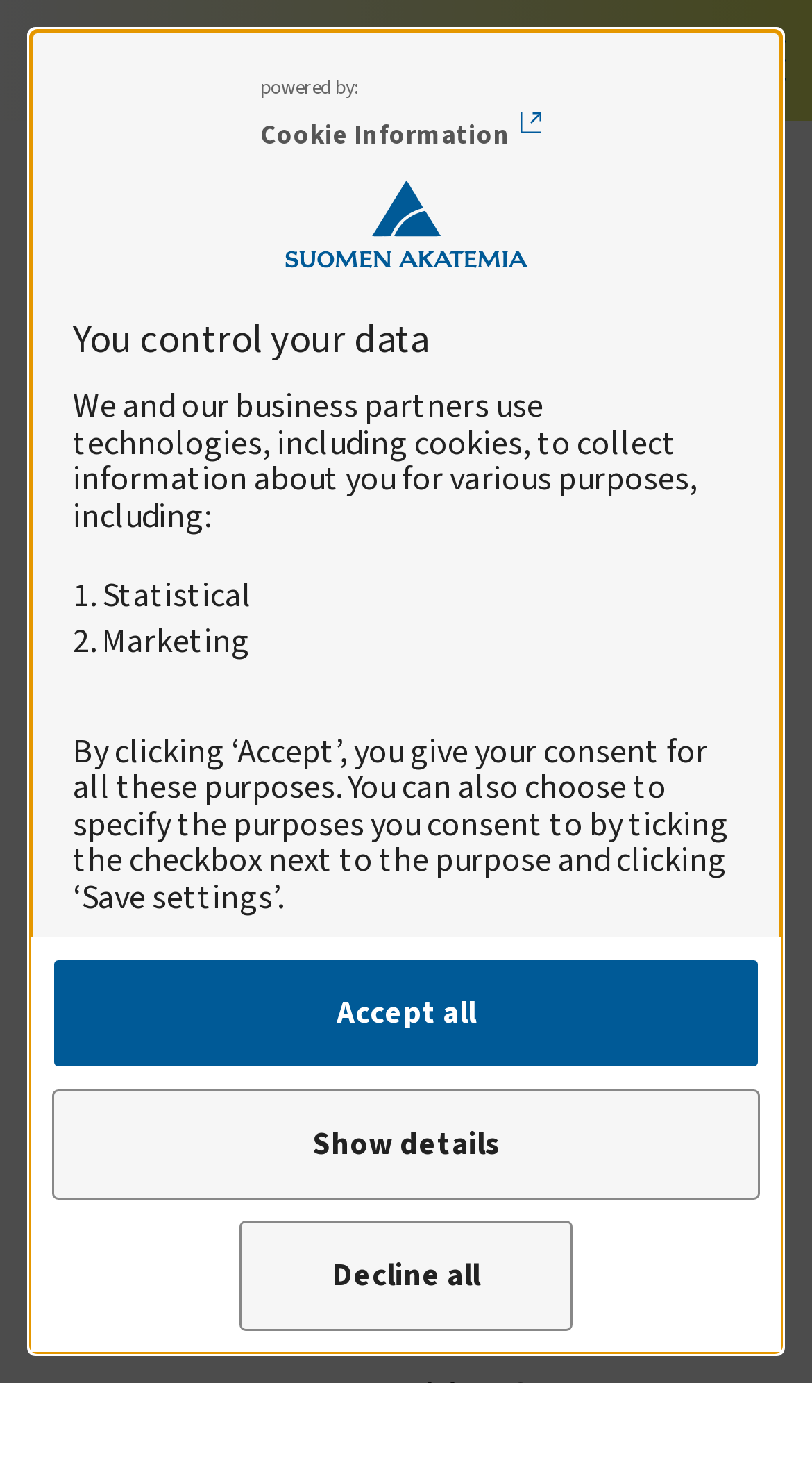Utilize the information from the image to answer the question in detail:
How many links are there in the main navigation?

I counted the links in the main navigation menu, which are 'Strategic research', 'Open mobile menu', 'You are here', and the links inside 'You are here' menu, and found a total of 4 links.